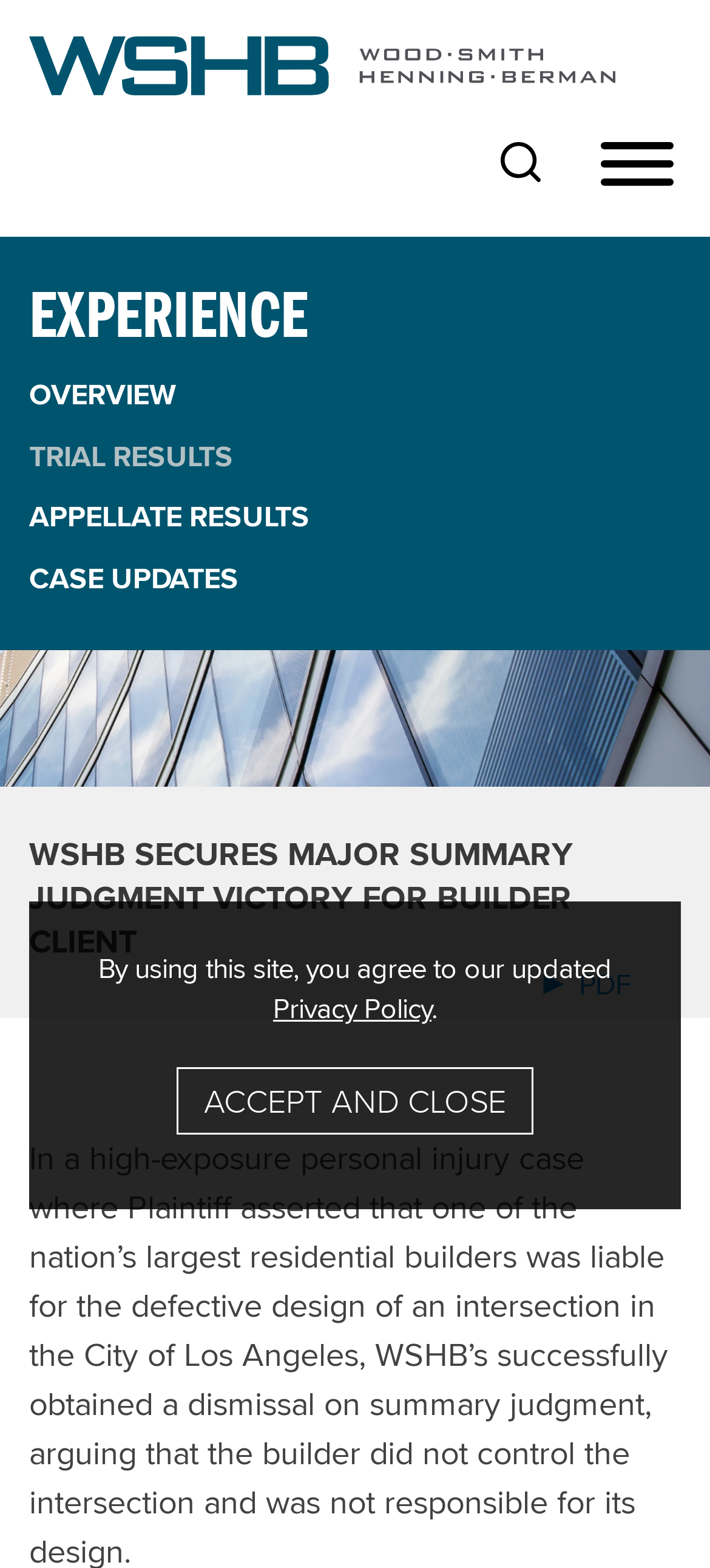Calculate the bounding box coordinates for the UI element based on the following description: "Search". Ensure the coordinates are four float numbers between 0 and 1, i.e., [left, top, right, bottom].

[0.705, 0.091, 0.762, 0.116]